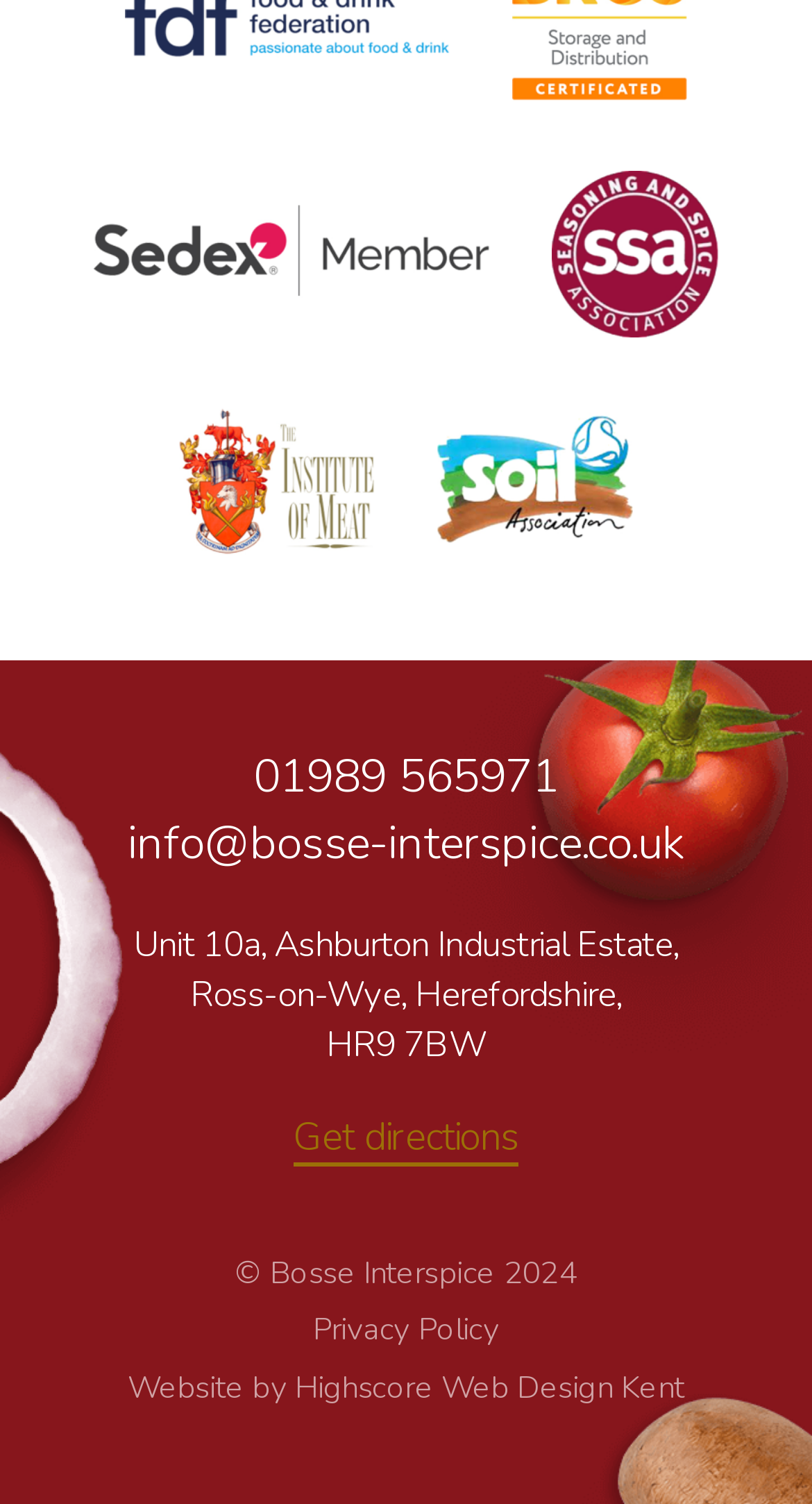What is the copyright year?
Using the visual information, answer the question in a single word or phrase.

2024